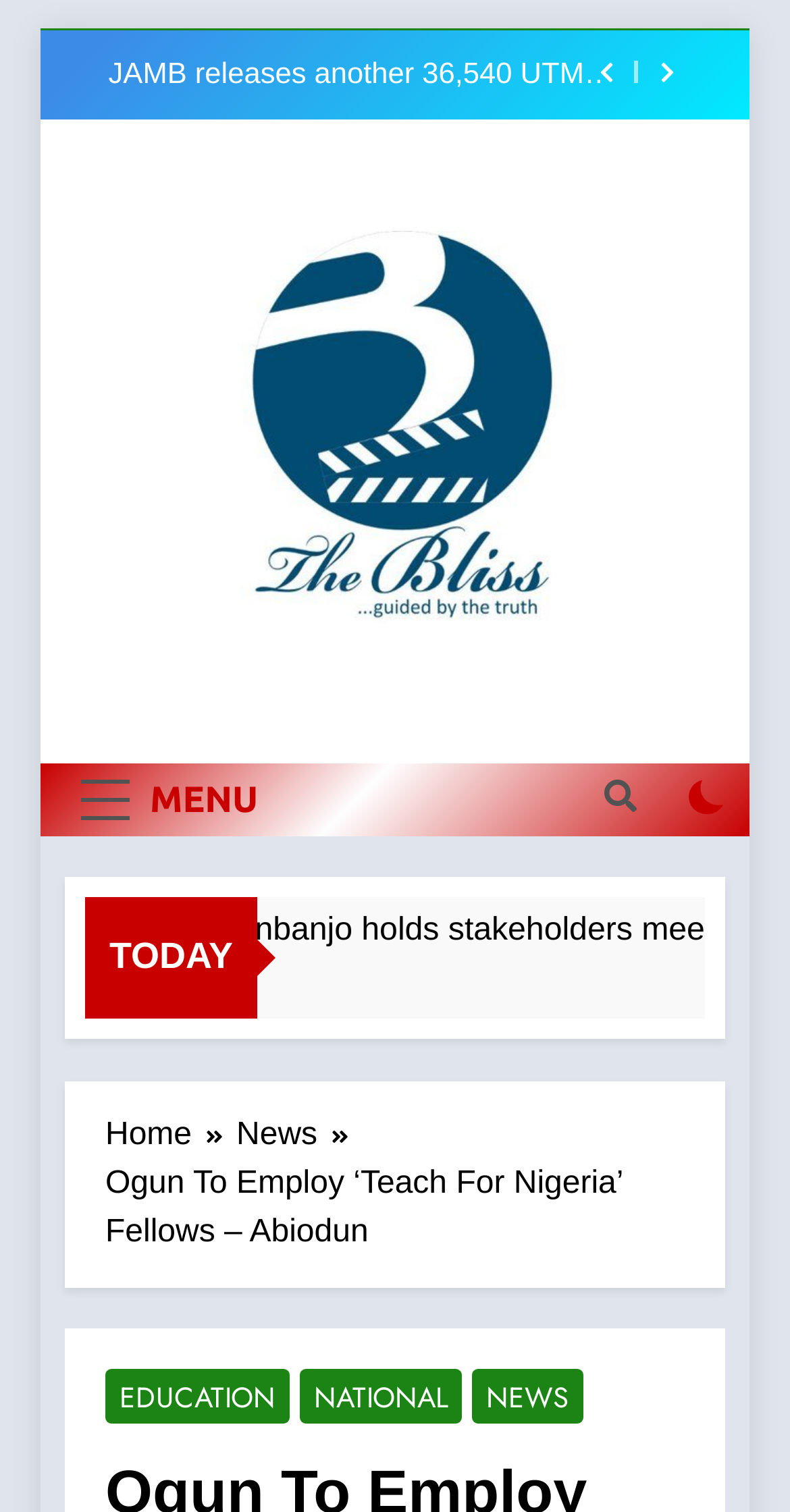Given the description Education, predict the bounding box coordinates of the UI element. Ensure the coordinates are in the format (top-left x, top-left y, bottom-right x, bottom-right y) and all values are between 0 and 1.

[0.133, 0.905, 0.367, 0.941]